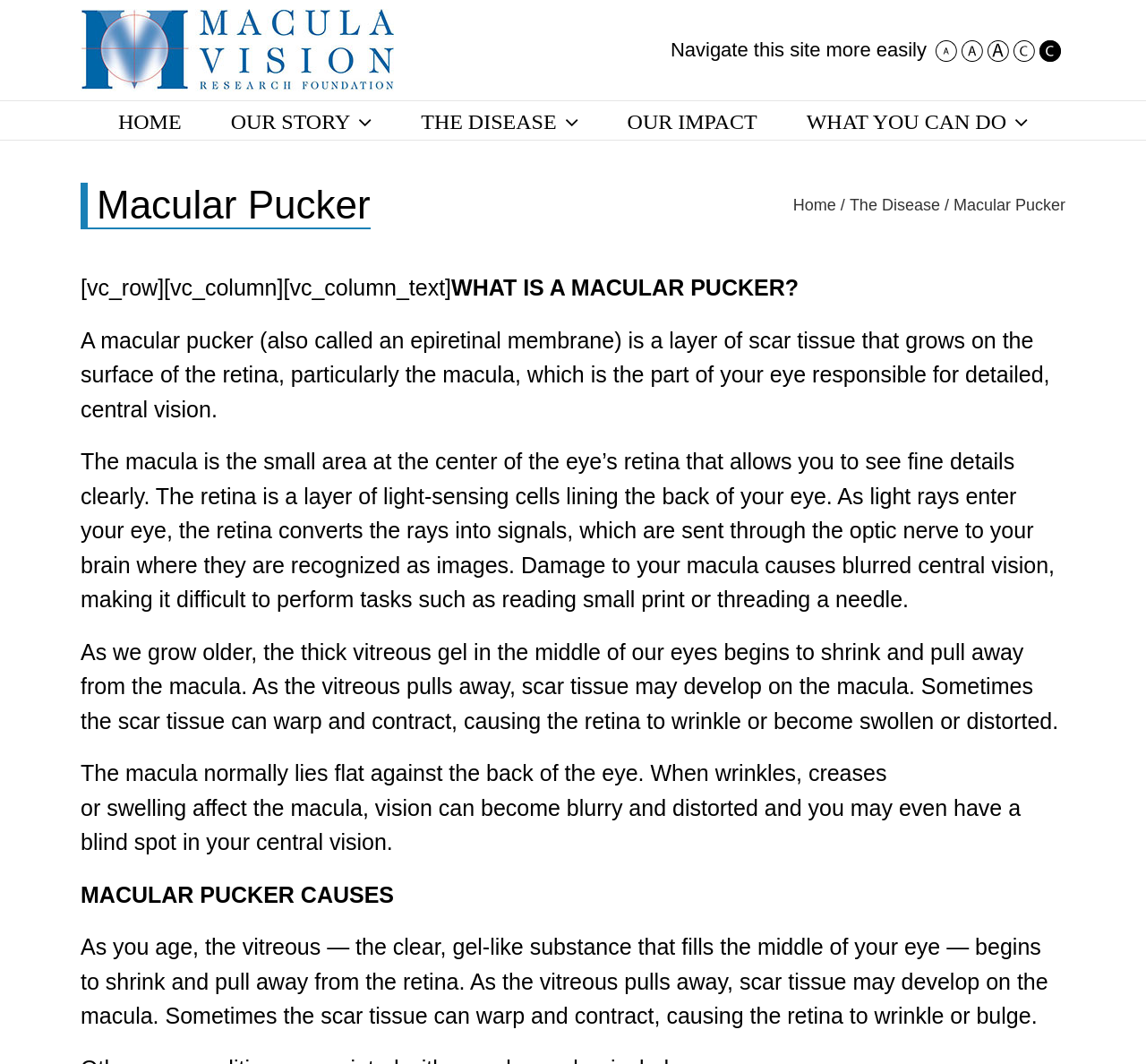Locate the bounding box of the user interface element based on this description: "alt="Decrease Font"".

[0.816, 0.038, 0.835, 0.058]